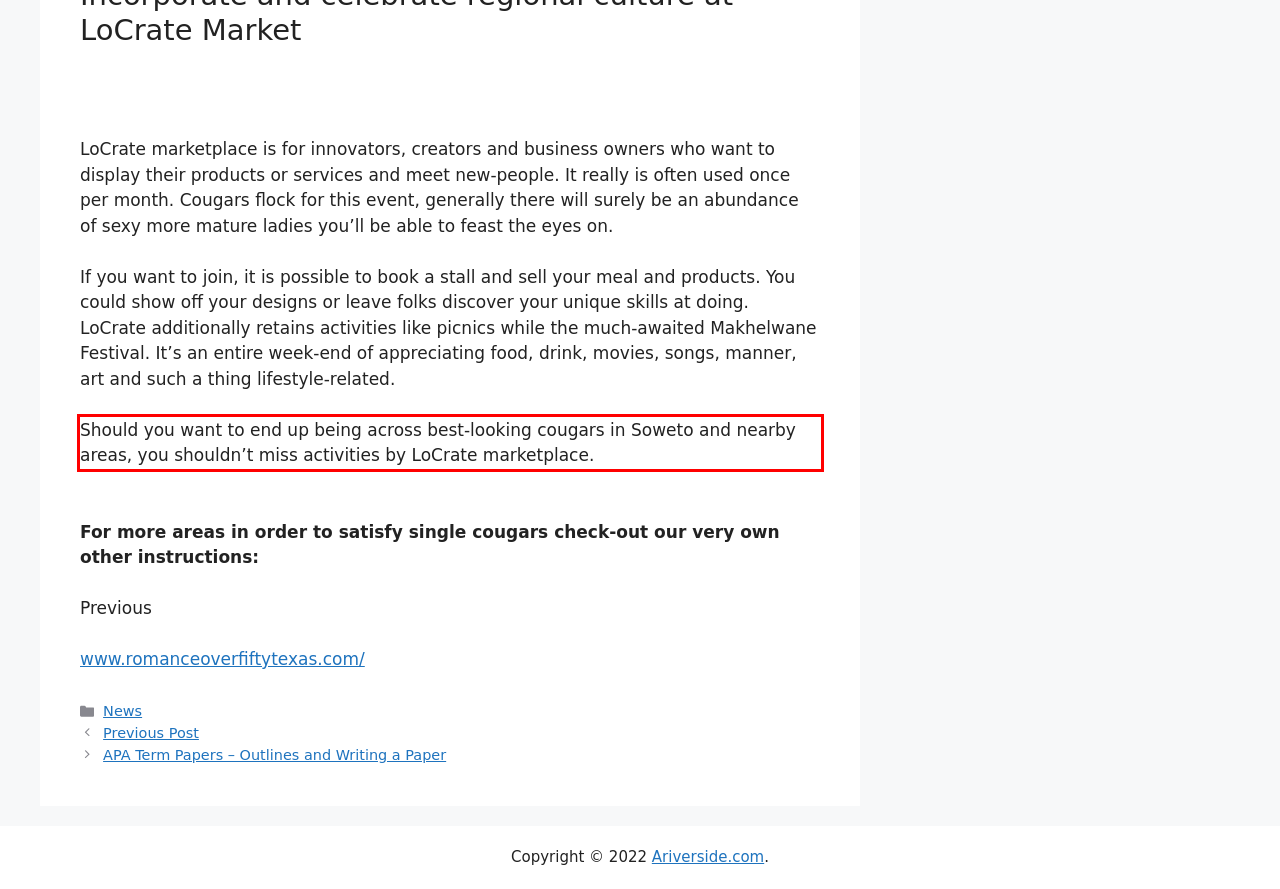Look at the screenshot of the webpage, locate the red rectangle bounding box, and generate the text content that it contains.

Should you want to end up being across best-looking cougars in Soweto and nearby areas, you shouldn’t miss activities by LoCrate marketplace.